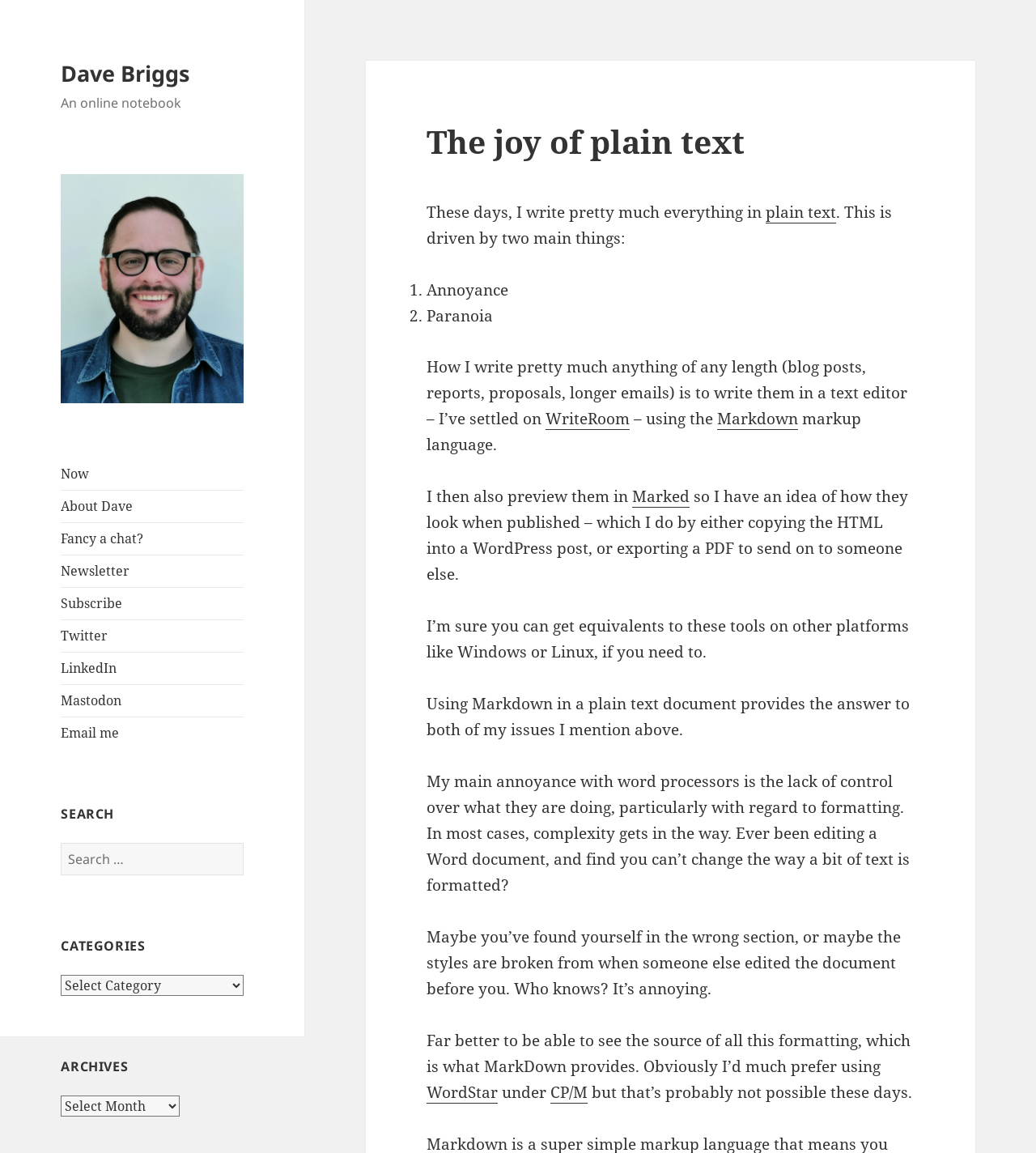Show the bounding box coordinates for the element that needs to be clicked to execute the following instruction: "View archives". Provide the coordinates in the form of four float numbers between 0 and 1, i.e., [left, top, right, bottom].

[0.059, 0.95, 0.174, 0.969]